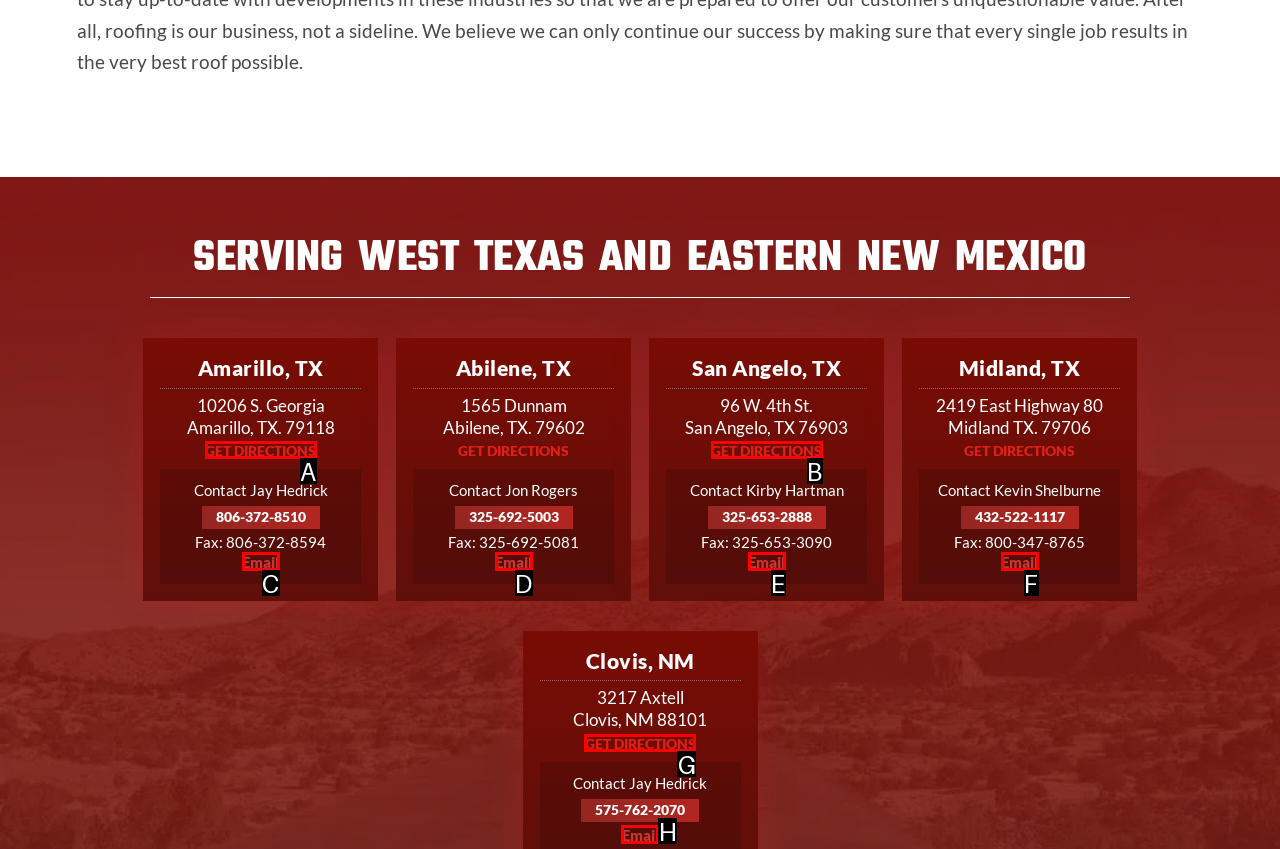Based on the description Email, identify the most suitable HTML element from the options. Provide your answer as the corresponding letter.

F